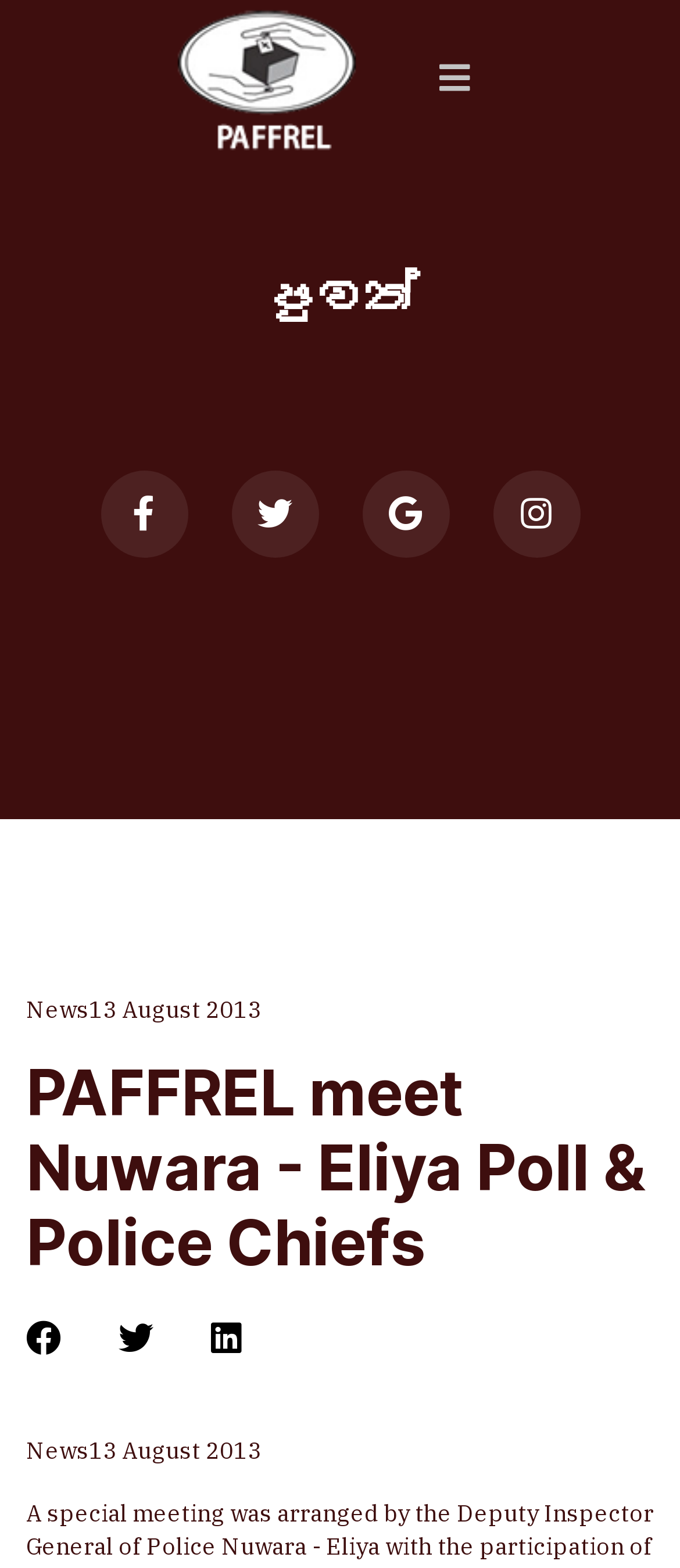Locate the bounding box coordinates of the area where you should click to accomplish the instruction: "Click on Academic Jobs".

None